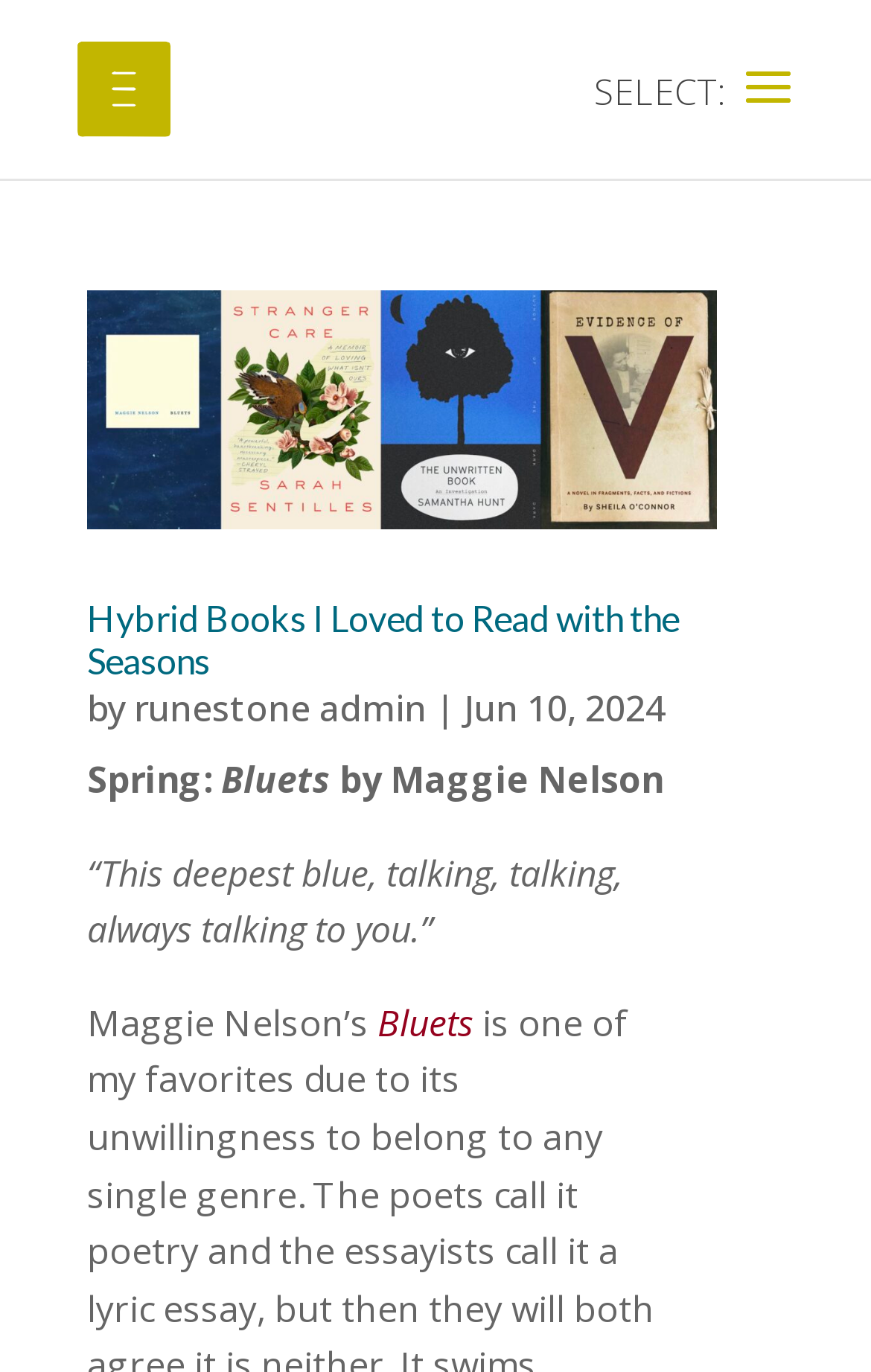Summarize the webpage comprehensively, mentioning all visible components.

The webpage is the official blog for RUNESTONE Literary Journal, from The Creative Writing Programs at Hamline University. At the top left, there is a link to "Runestone Journal" accompanied by an image with the same name. Below this, there is a section featuring a blog post titled "Hybrid Books I Loved to Read with the Seasons". This section includes an image, a heading, and three links to the same post. The heading is positioned above the image, and the links are placed above and below the image. 

To the right of the heading, there is a line of text that reads "by runestone admin | Jun 10, 2024". Below this, there is a paragraph of text that starts with "Spring:" and discusses the book "Bluets" by Maggie Nelson. The text includes a quote from the book and a link to the book title. The overall layout is organized, with clear headings and concise text.